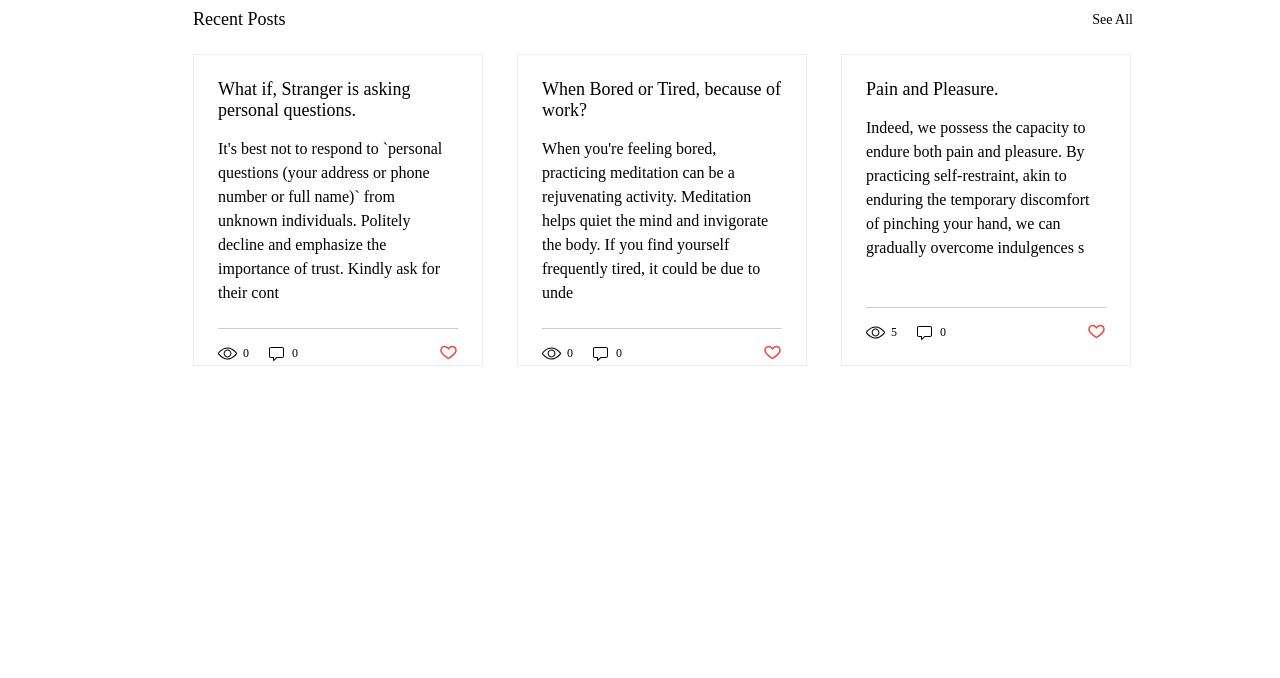Answer with a single word or phrase: 
What is the topic of the third post?

Pain and Pleasure